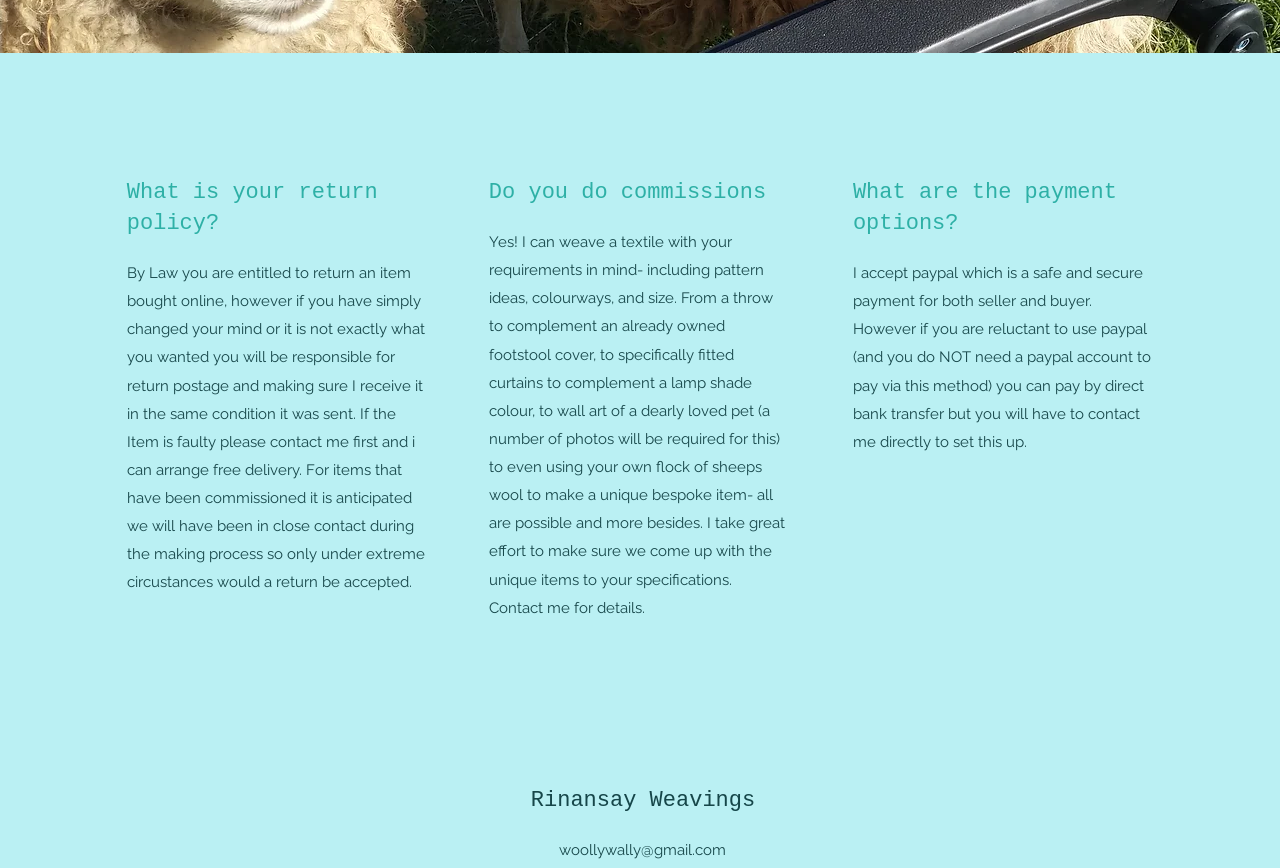Using the webpage screenshot and the element description Image credits, determine the bounding box coordinates. Specify the coordinates in the format (top-left x, top-left y, bottom-right x, bottom-right y) with values ranging from 0 to 1.

None